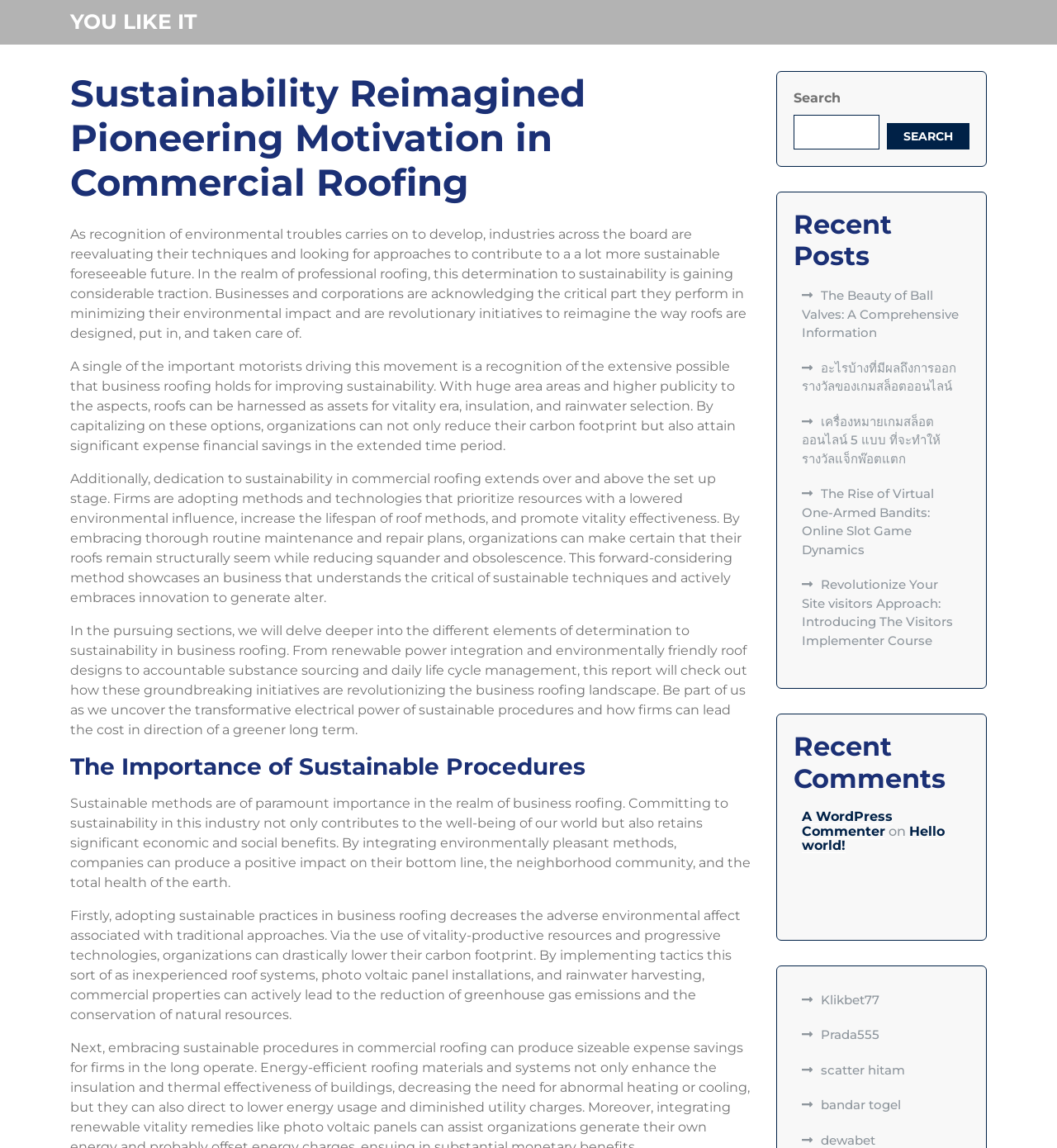Analyze the image and give a detailed response to the question:
What type of content is listed under 'Recent Posts'?

The section labeled 'Recent Posts' appears to list recent blog posts or articles, as evidenced by the titles and links provided, such as 'The Beauty of Ball Valves: A Comprehensive Guide' and 'อะไรบ้างที่มีผลถึงการออกรางวัลของเกมสล็อตออนไลน์'.